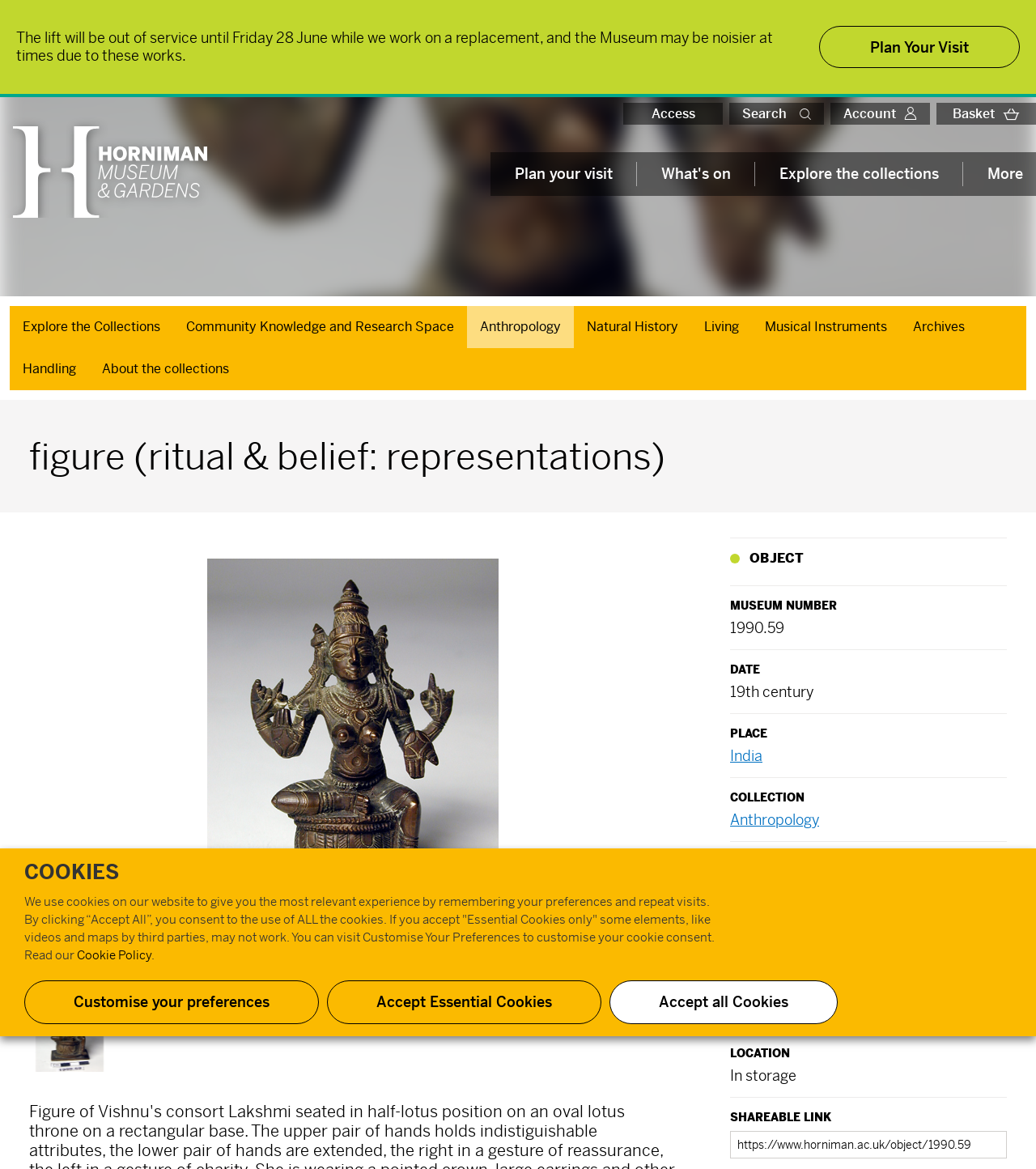Locate the bounding box coordinates of the element you need to click to accomplish the task described by this instruction: "Explore the 'Anthropology' collection".

[0.451, 0.262, 0.554, 0.298]